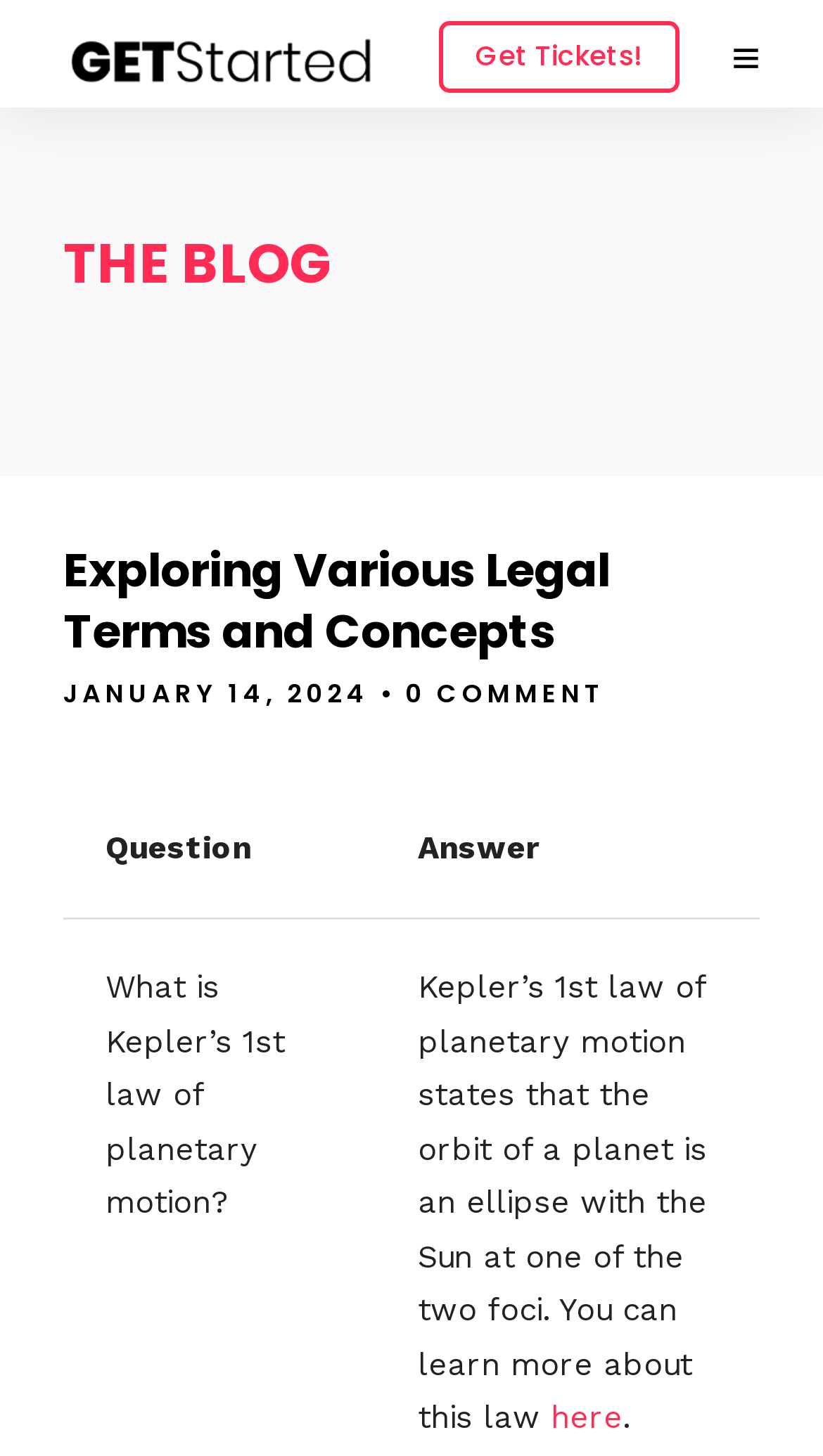What is the category of the blog post?
Refer to the screenshot and deliver a thorough answer to the question presented.

I determined the category of the blog post by looking at the heading 'Exploring Various Legal Terms and Concepts' which suggests that the blog post is related to legal terms and concepts.